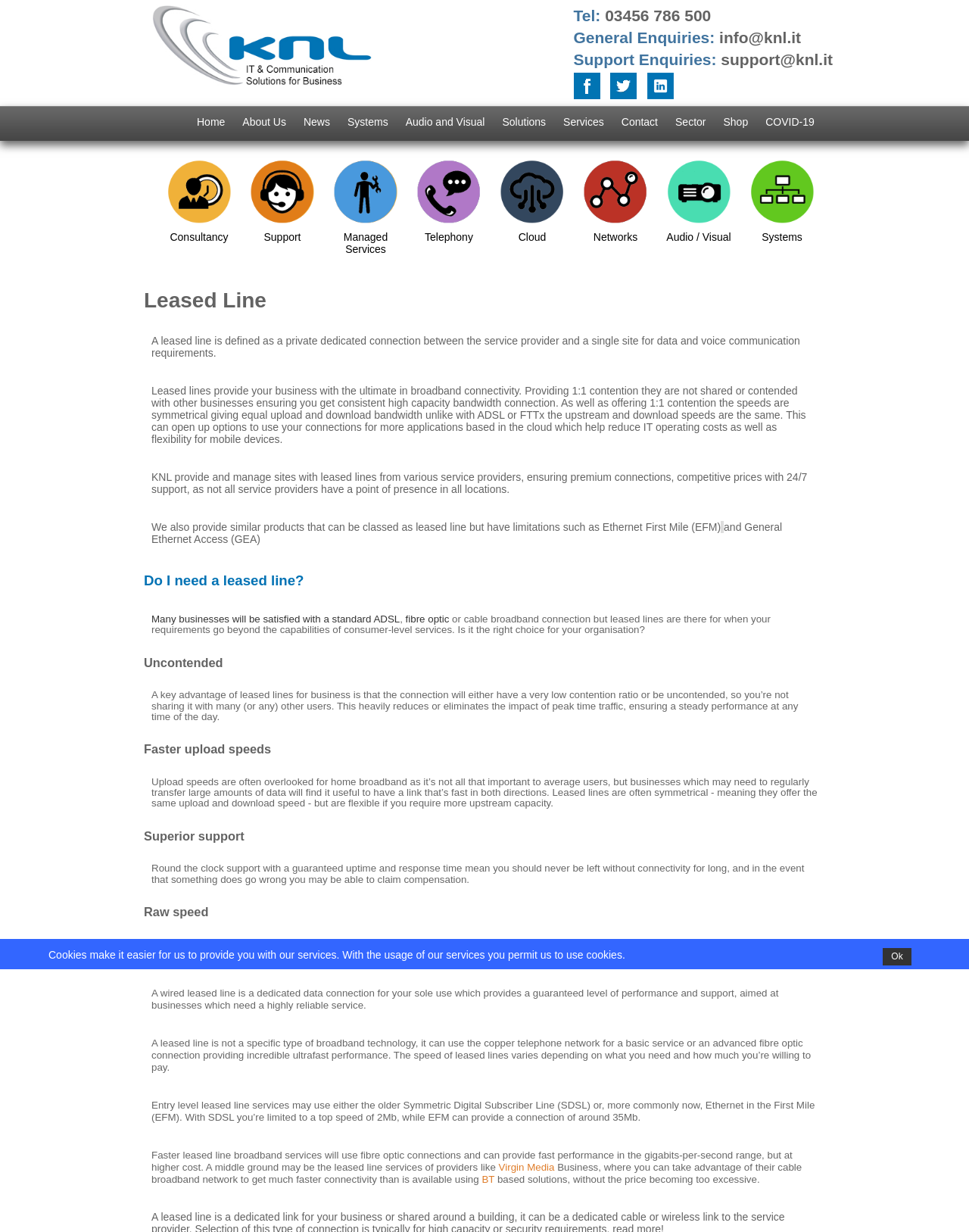Locate the bounding box of the UI element with the following description: "Consultancy".

[0.172, 0.178, 0.25, 0.197]